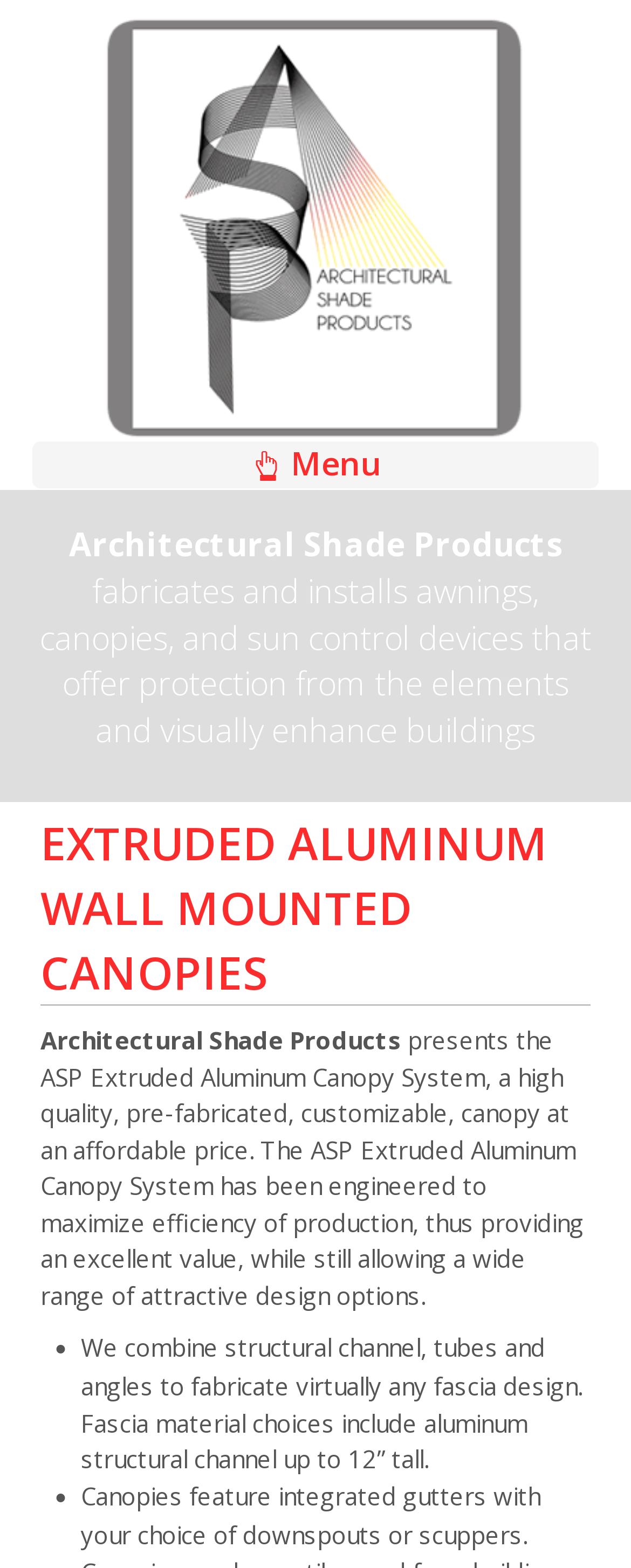What material choices are available for fascia design?
Answer the question with just one word or phrase using the image.

Aluminum structural channel